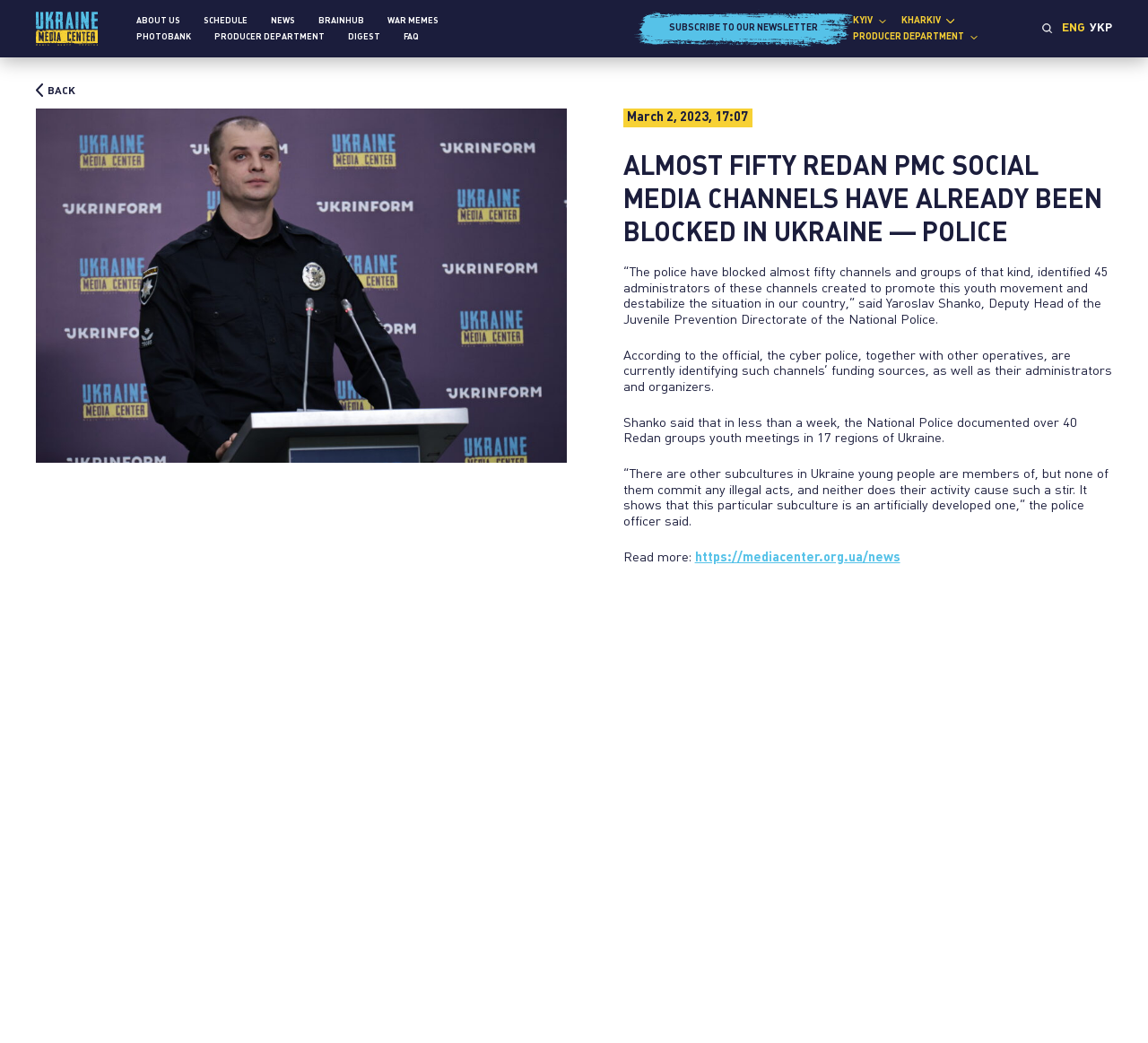Detail the various sections and features present on the webpage.

The webpage appears to be a news article from Media Center Ukraine. At the top, there are several links to different sections of the website, including "ABOUT US", "SCHEDULE", "NEWS", "BRAINHUB", "WAR MEMES", "PHOTOBANK", "PRODUCER DEPARTMENT", "DIGEST", and "FAQ". These links are positioned horizontally across the top of the page.

Below the links, there is a section with the title "ALMOST FIFTY REDAN PMC SOCIAL MEDIA CHANNELS HAVE ALREADY BEEN BLOCKED IN UKRAINE — POLICE" in a large font. This title is centered at the top of the main content area.

The main content area contains a news article with several paragraphs of text. The article discusses the blocking of social media channels and groups promoting a youth movement in Ukraine. The text is divided into five paragraphs, with the first paragraph quoting Yaroslav Shanko, Deputy Head of the Juvenile Prevention Directorate of the National Police.

To the right of the main content area, there is a section with the title "SUBSCRIBE TO OUR NEWSLETTER" and two city names, "KYIV" and "KHARKIV", listed below it. There is also a "PRODUCER DEPARTMENT" label and a small image.

At the bottom of the page, there are two language options, "ENG" and "УКР", and a small image. There is also a "Back" button with an accompanying image.

Overall, the webpage has a simple and organized layout, with clear headings and concise text. The main content area is focused on the news article, with additional sections and links to other parts of the website.